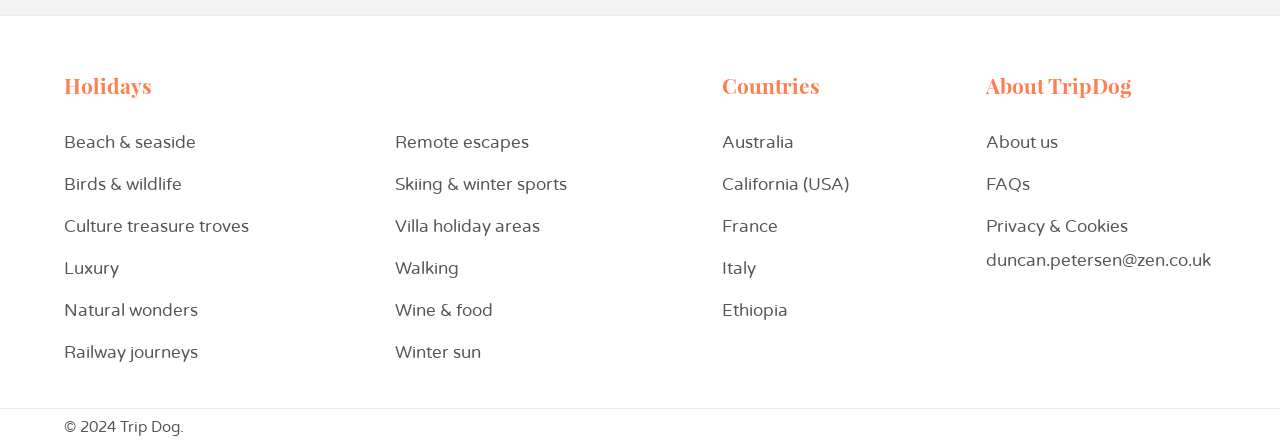For the element described, predict the bounding box coordinates as (top-left x, top-left y, bottom-right x, bottom-right y). All values should be between 0 and 1. Element description: Walking

[0.309, 0.557, 0.554, 0.651]